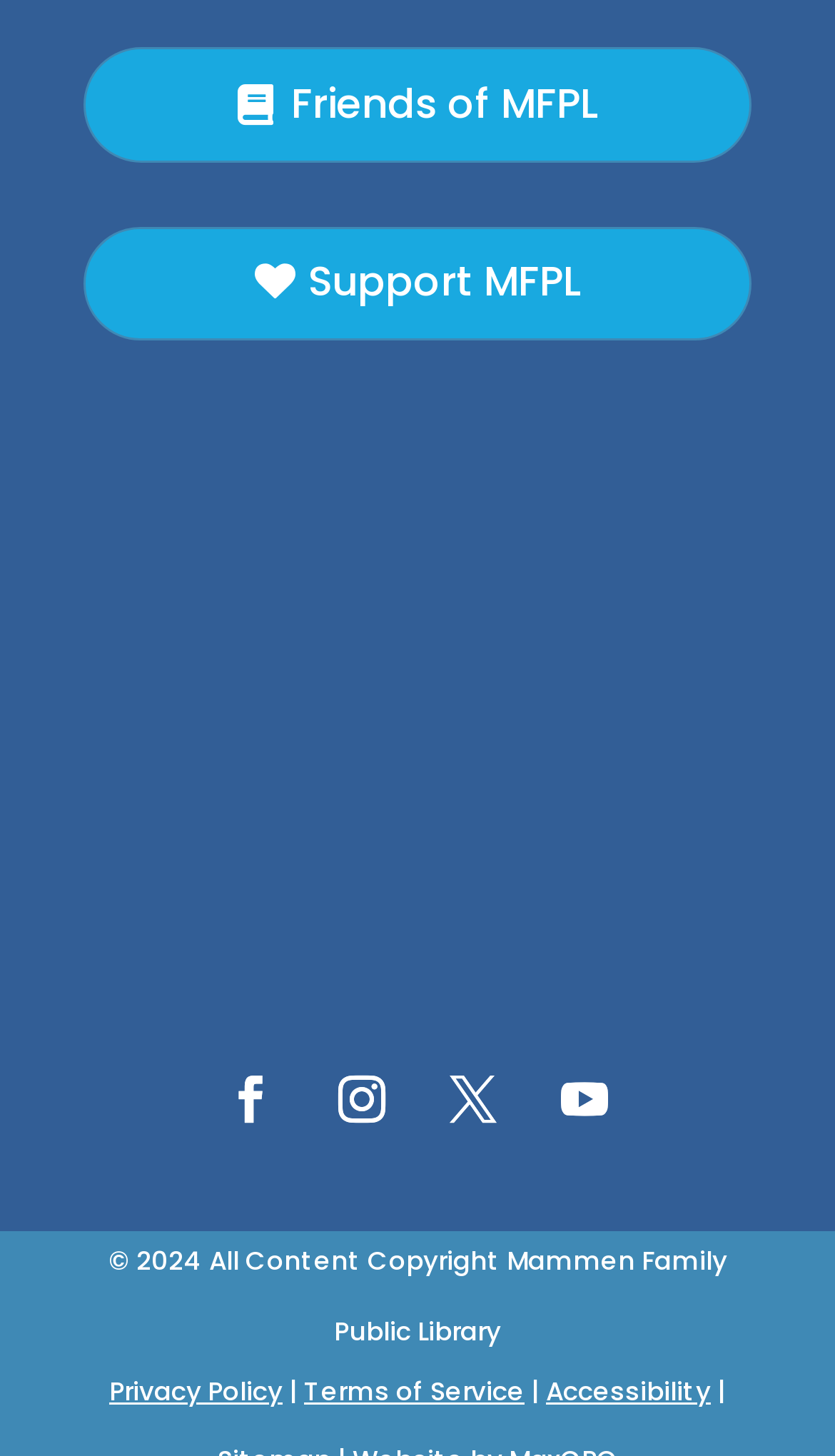Please respond to the question using a single word or phrase:
What is the purpose of the 'Friends of MFPL' link?

Supporting the library